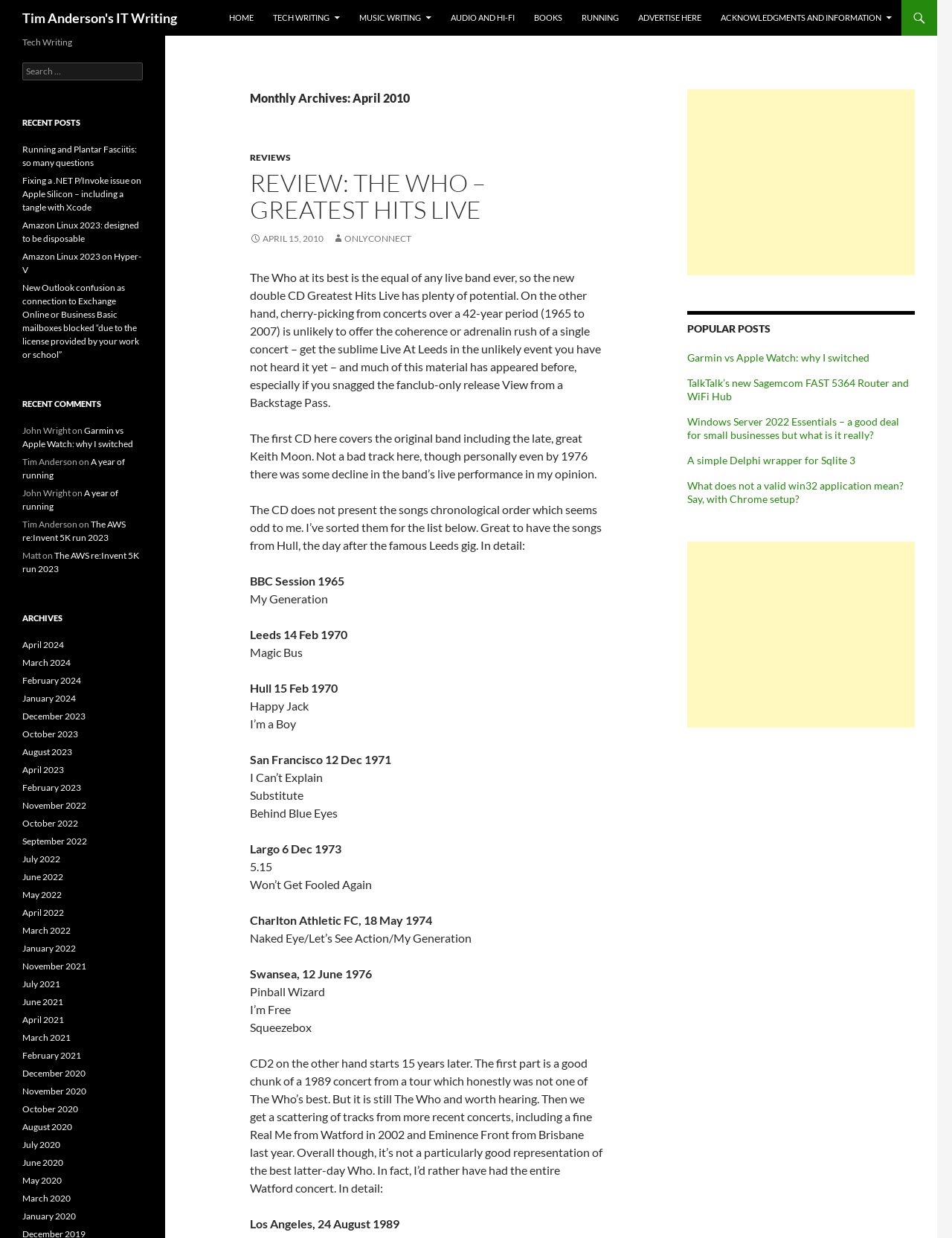What is the date of the post 'A year of running'? Analyze the screenshot and reply with just one word or a short phrase.

April 15, 2010